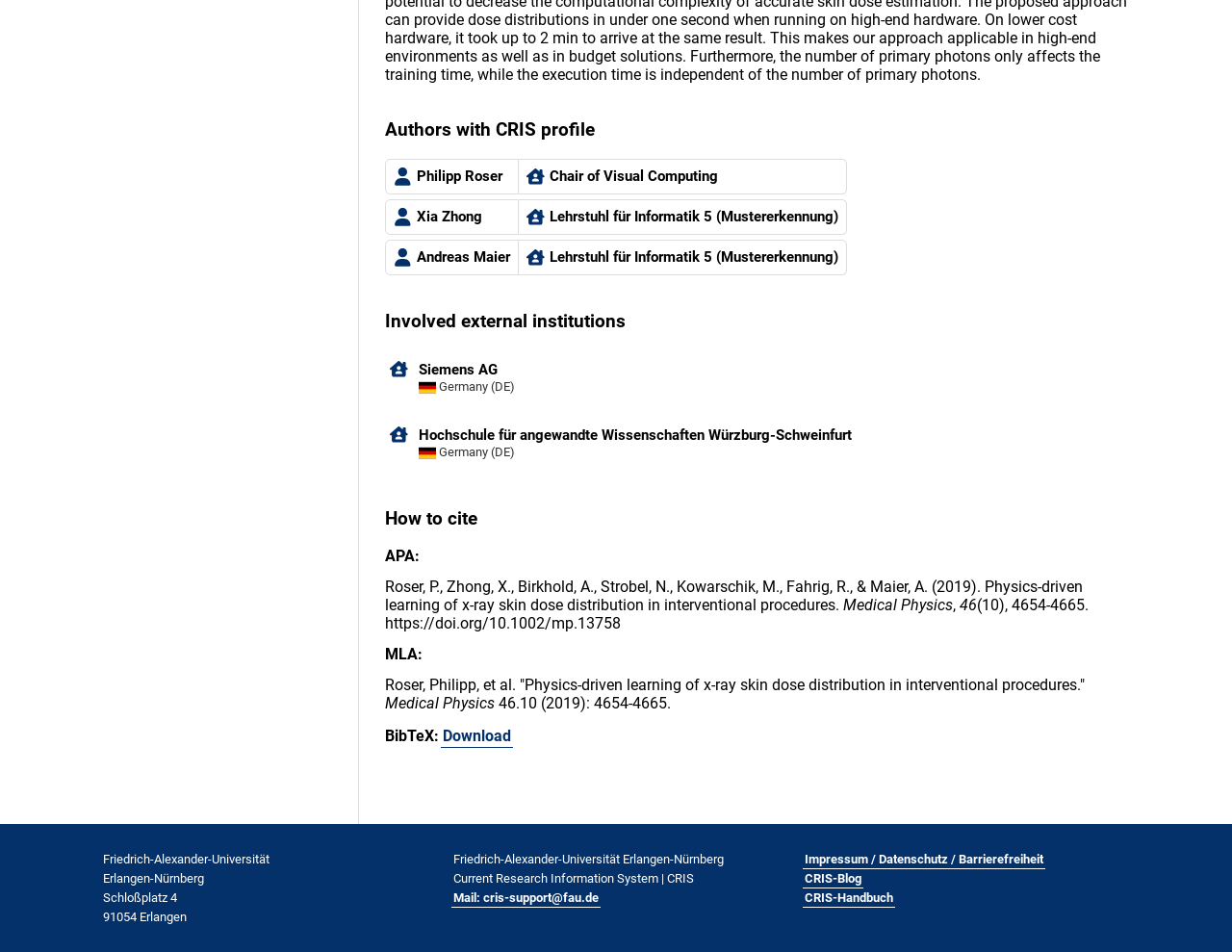What is the institution of the first author?
Answer the question with a single word or phrase by looking at the picture.

Chair of Visual Computing